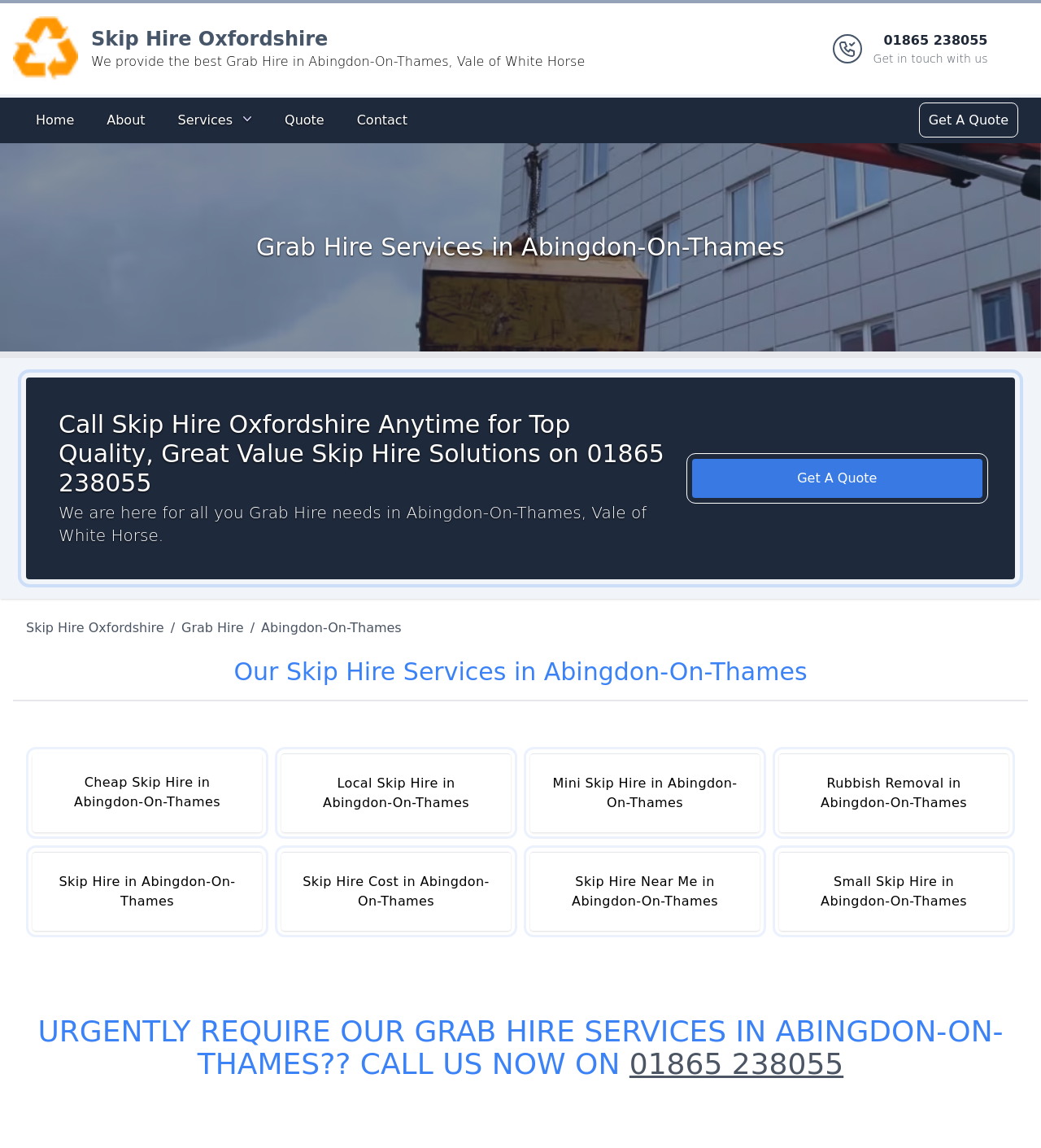Please reply to the following question with a single word or a short phrase:
What types of skip hire services are provided?

Cheap, Local, Mini, Rubbish Removal, etc.